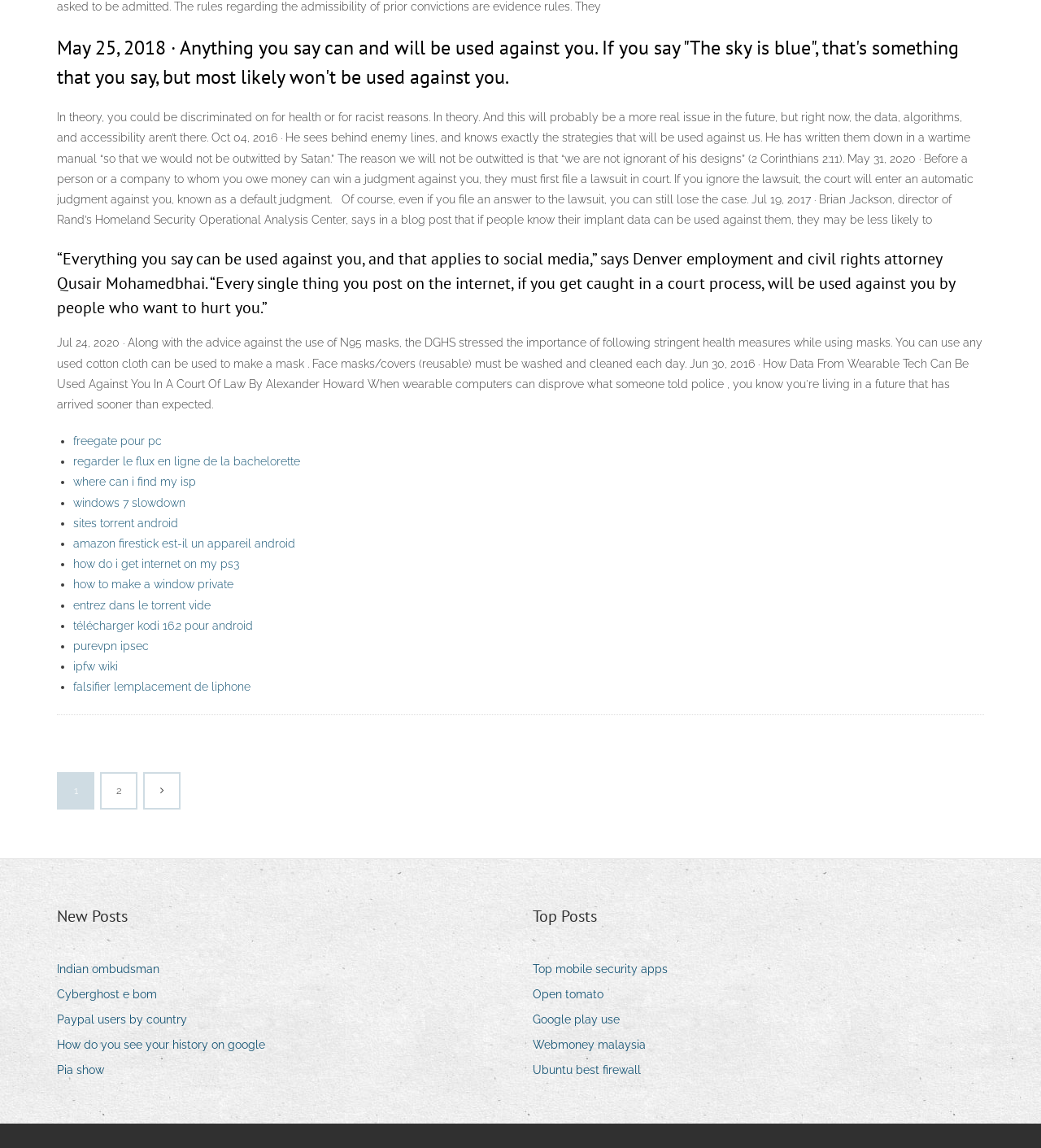Determine the bounding box of the UI element mentioned here: "purevpn ipsec". The coordinates must be in the format [left, top, right, bottom] with values ranging from 0 to 1.

[0.07, 0.557, 0.143, 0.568]